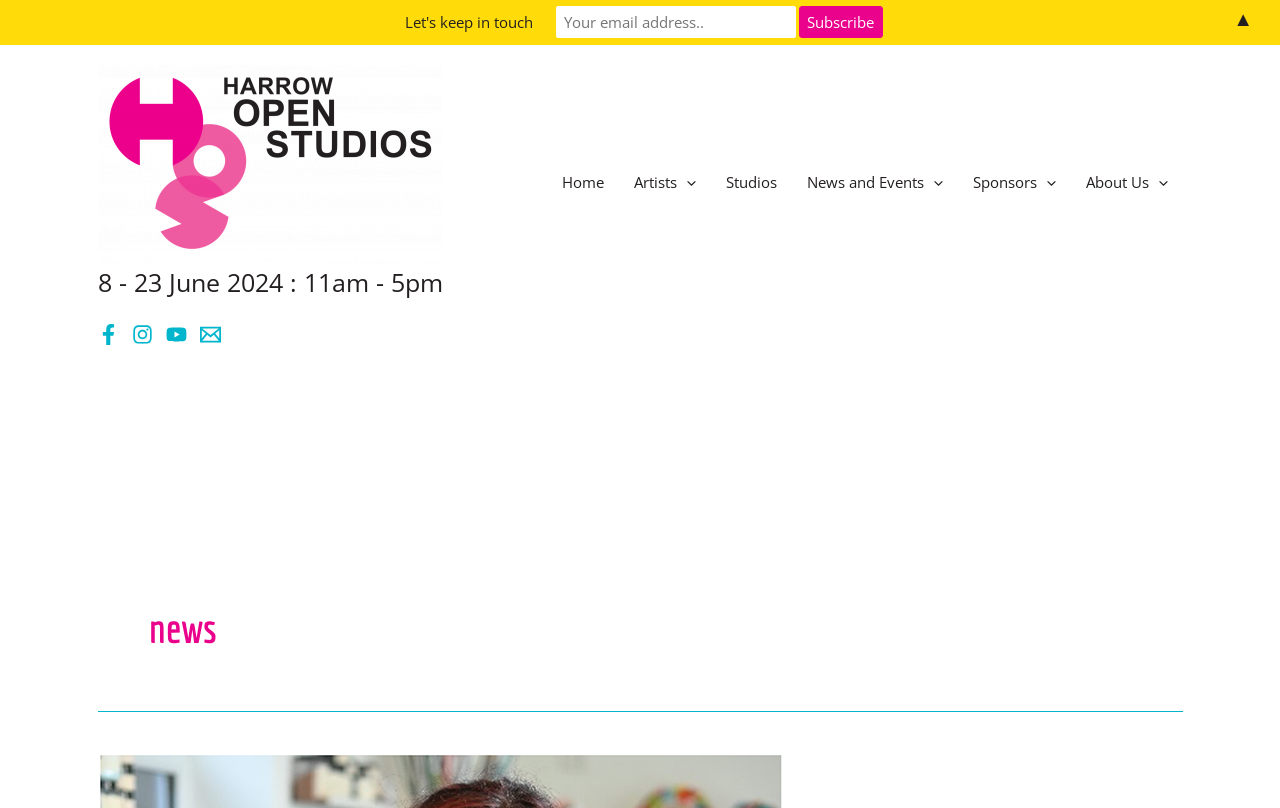Please determine the bounding box coordinates of the element's region to click for the following instruction: "Search for a keyword".

None